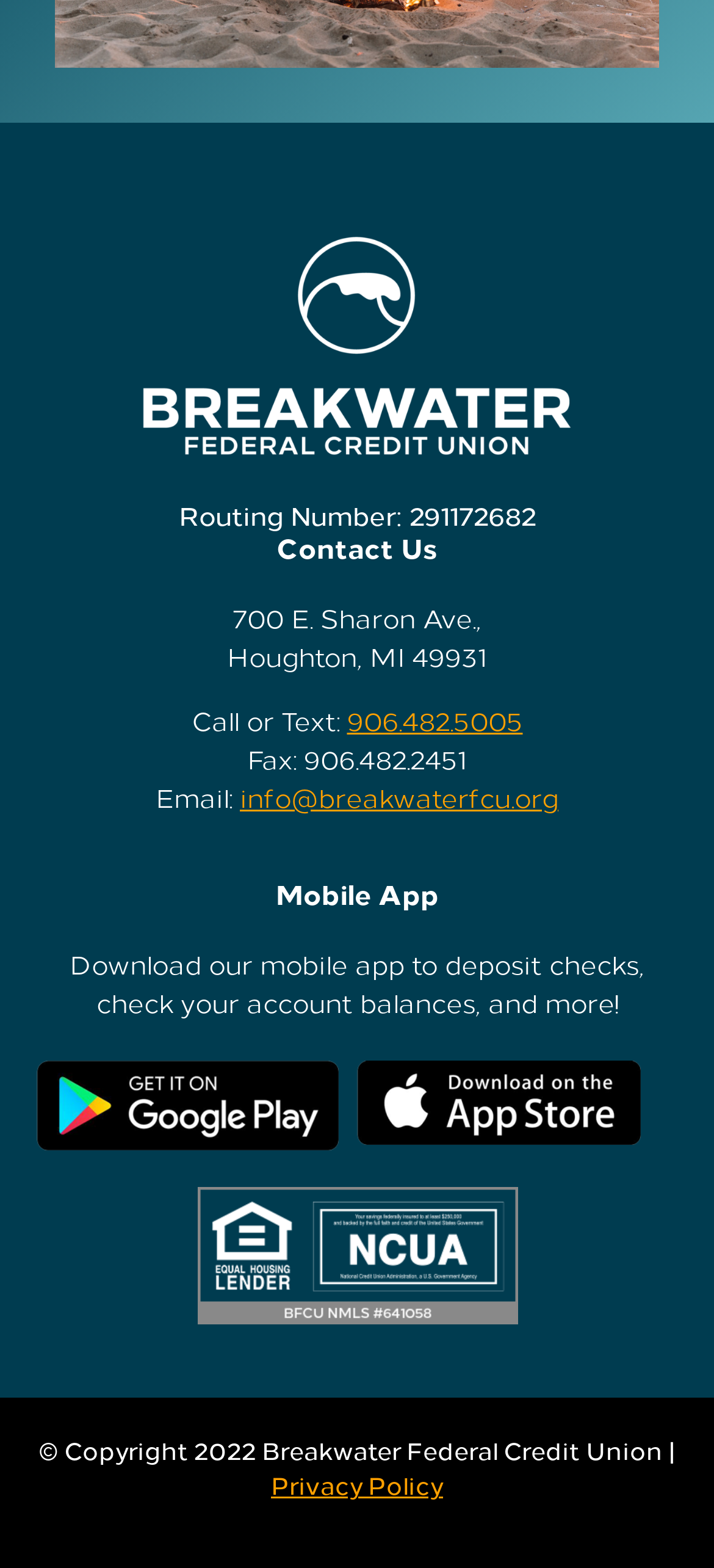What is the copyright year of Breakwater Federal Credit Union?
Look at the image and respond with a one-word or short phrase answer.

2022